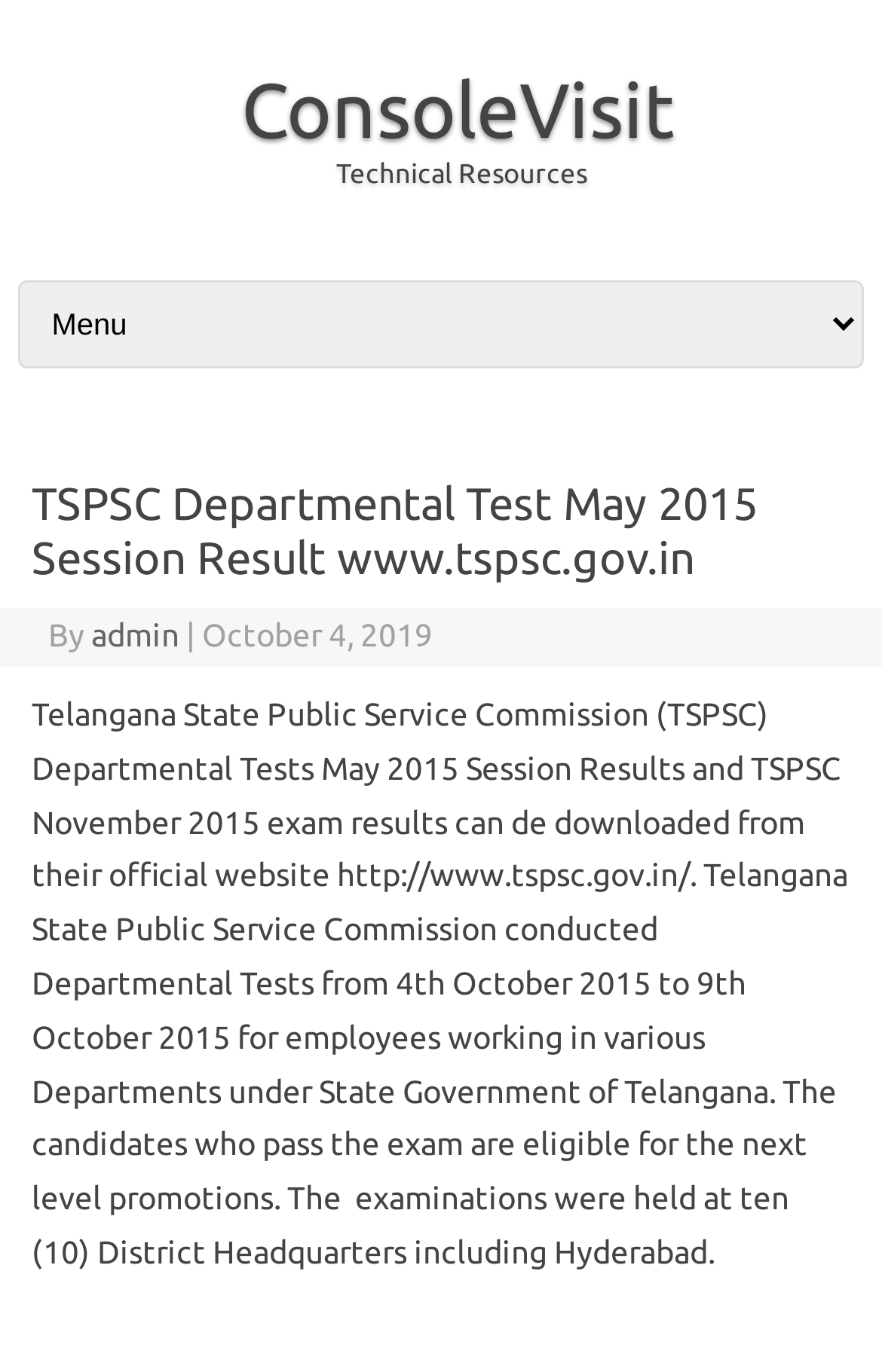Given the element description: "admin", predict the bounding box coordinates of the UI element it refers to, using four float numbers between 0 and 1, i.e., [left, top, right, bottom].

[0.103, 0.45, 0.203, 0.476]